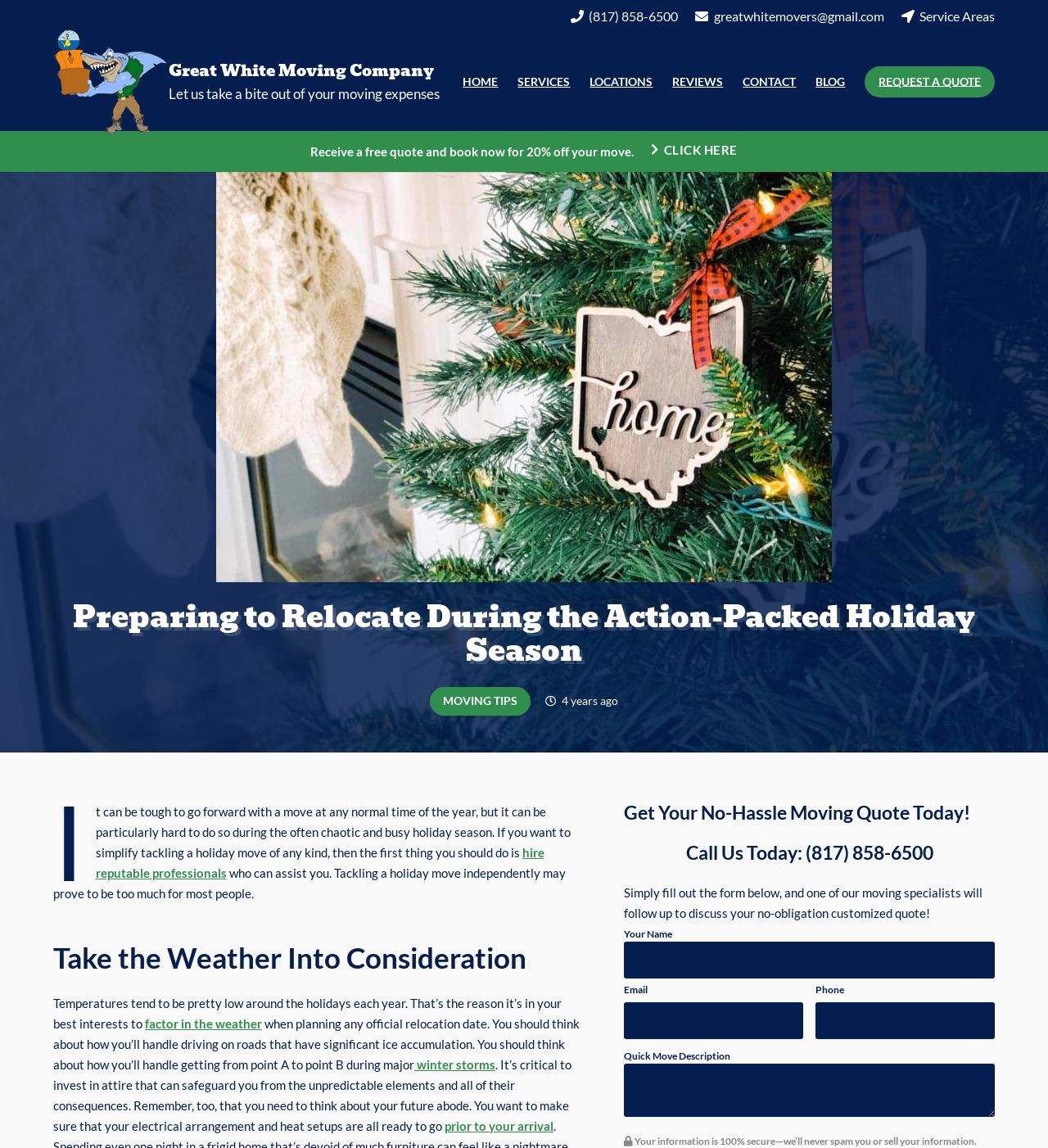Could you highlight the region that needs to be clicked to execute the instruction: "Log in to the system"?

None